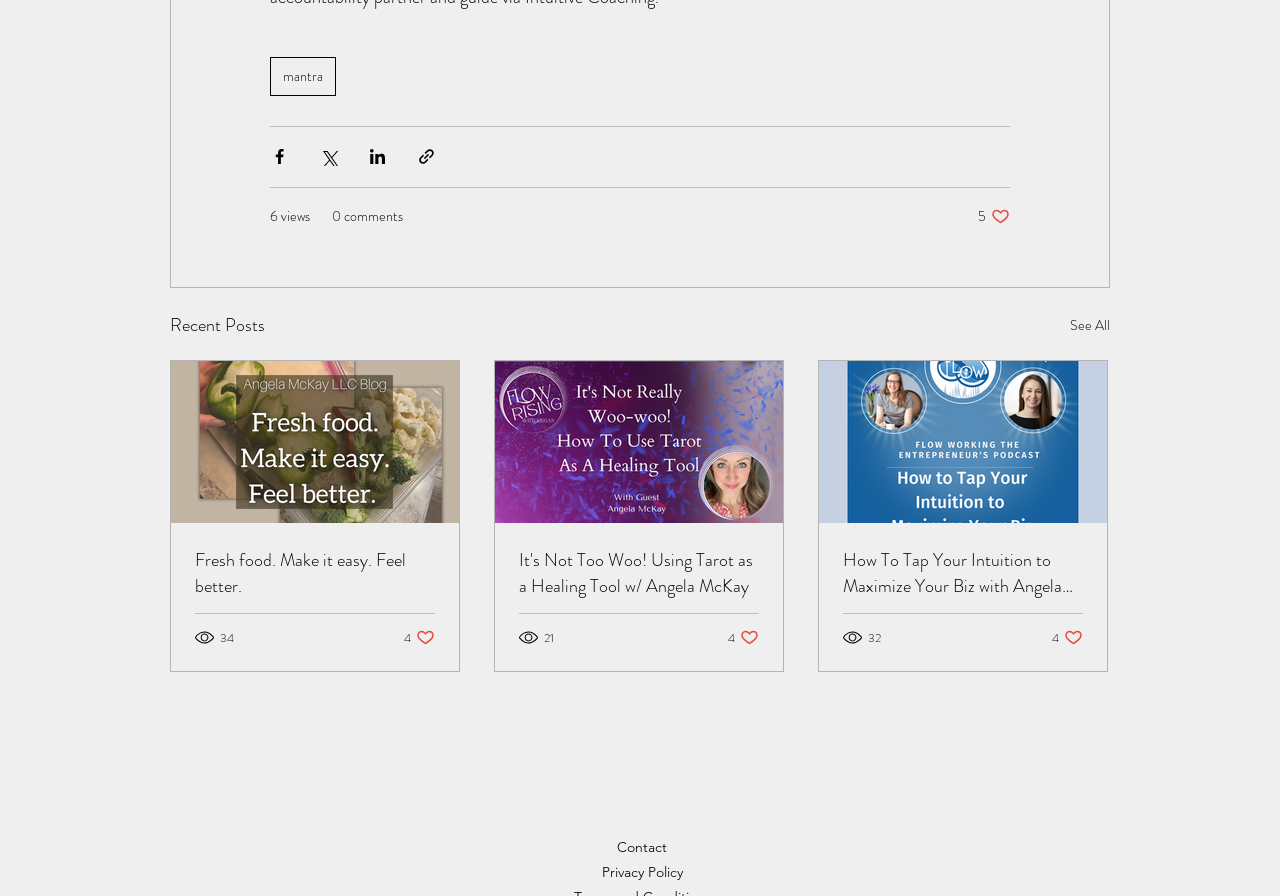Identify the bounding box coordinates for the element you need to click to achieve the following task: "Share via Facebook". Provide the bounding box coordinates as four float numbers between 0 and 1, in the form [left, top, right, bottom].

[0.211, 0.164, 0.226, 0.185]